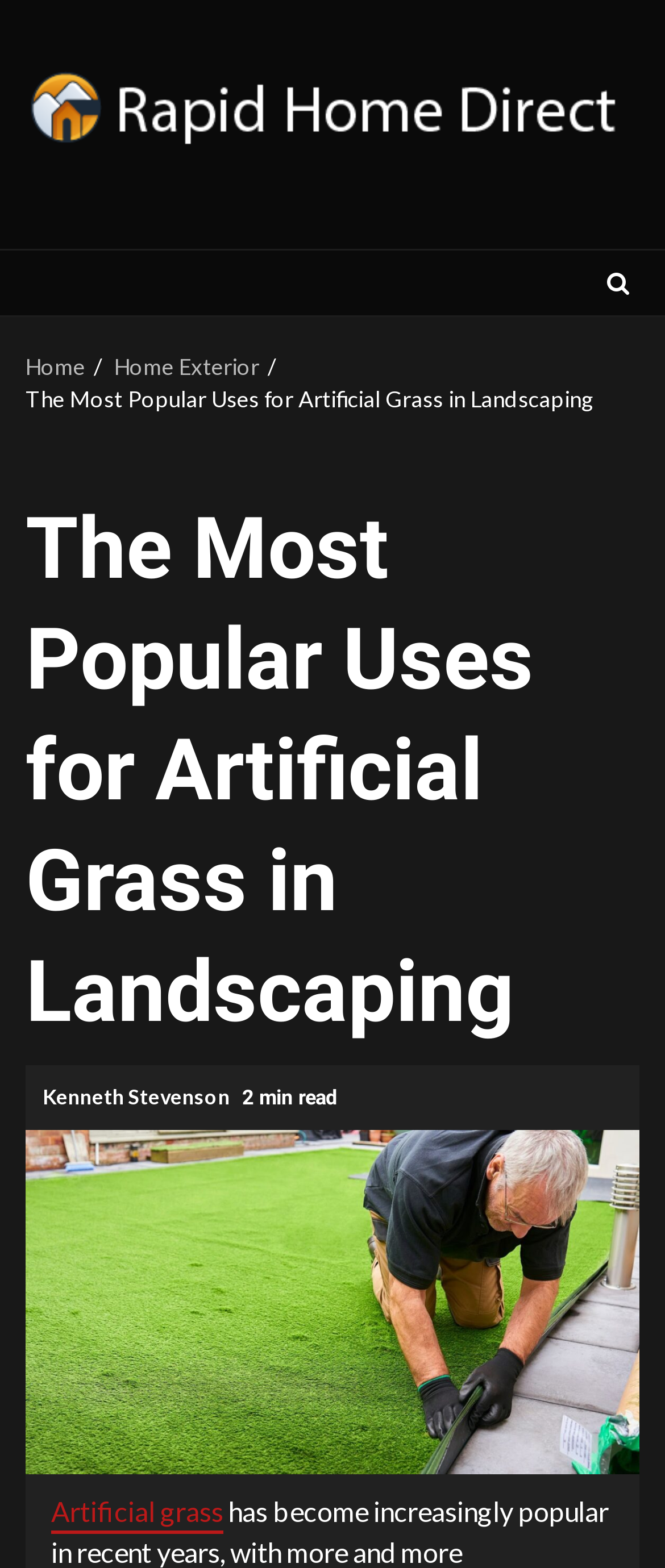Reply to the question with a single word or phrase:
What is the name of the website?

Rapid Home Direct